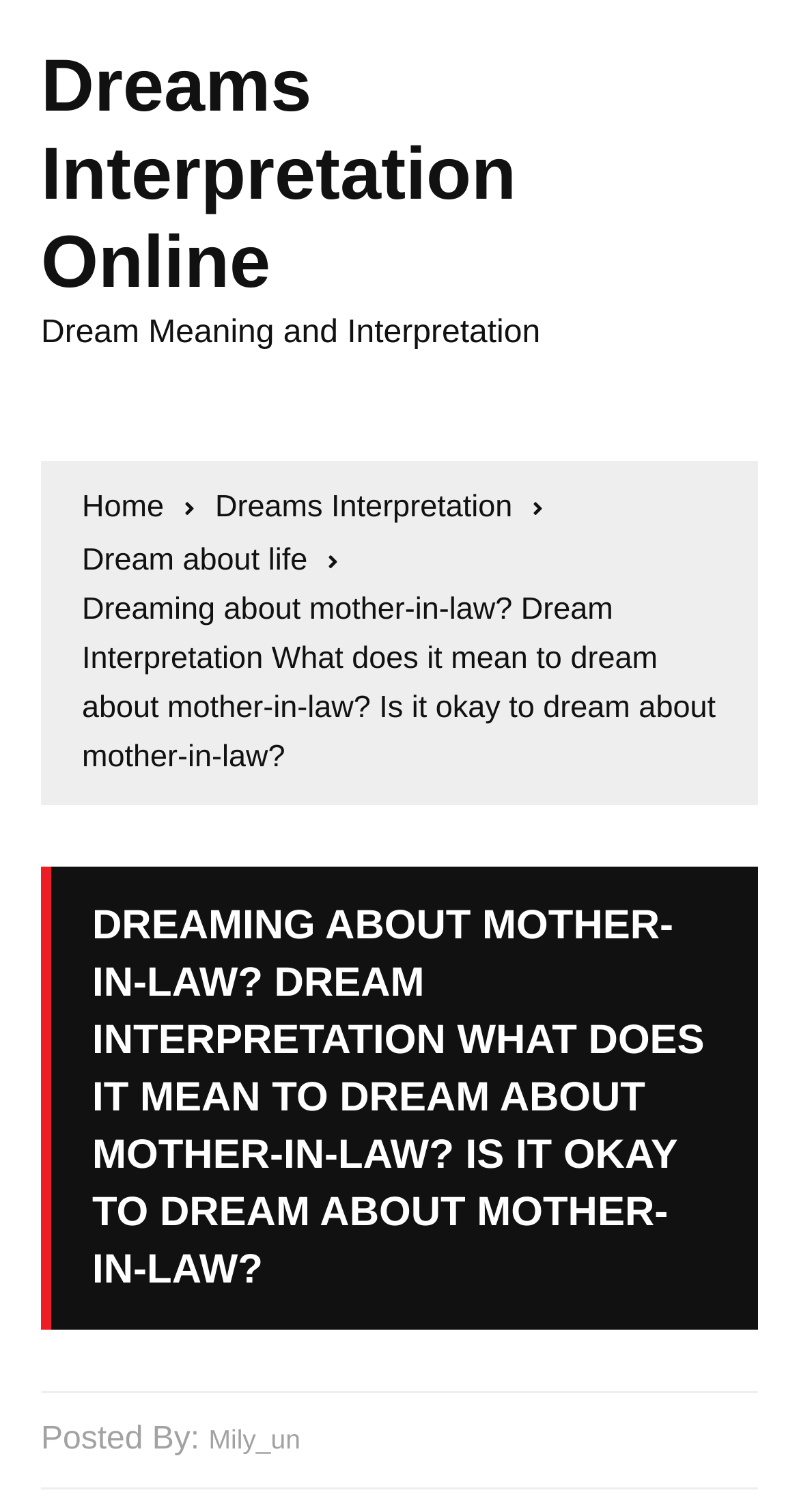What is the purpose of the breadcrumbs navigation?
Examine the image and provide an in-depth answer to the question.

I determined the purpose of the breadcrumbs navigation by looking at the navigation element and its contents. The breadcrumbs navigation contains links that show the hierarchical structure of the page, allowing users to navigate back to higher-level categories. This suggests that the purpose of the breadcrumbs navigation is to show the page hierarchy and provide a way for users to navigate through the website.